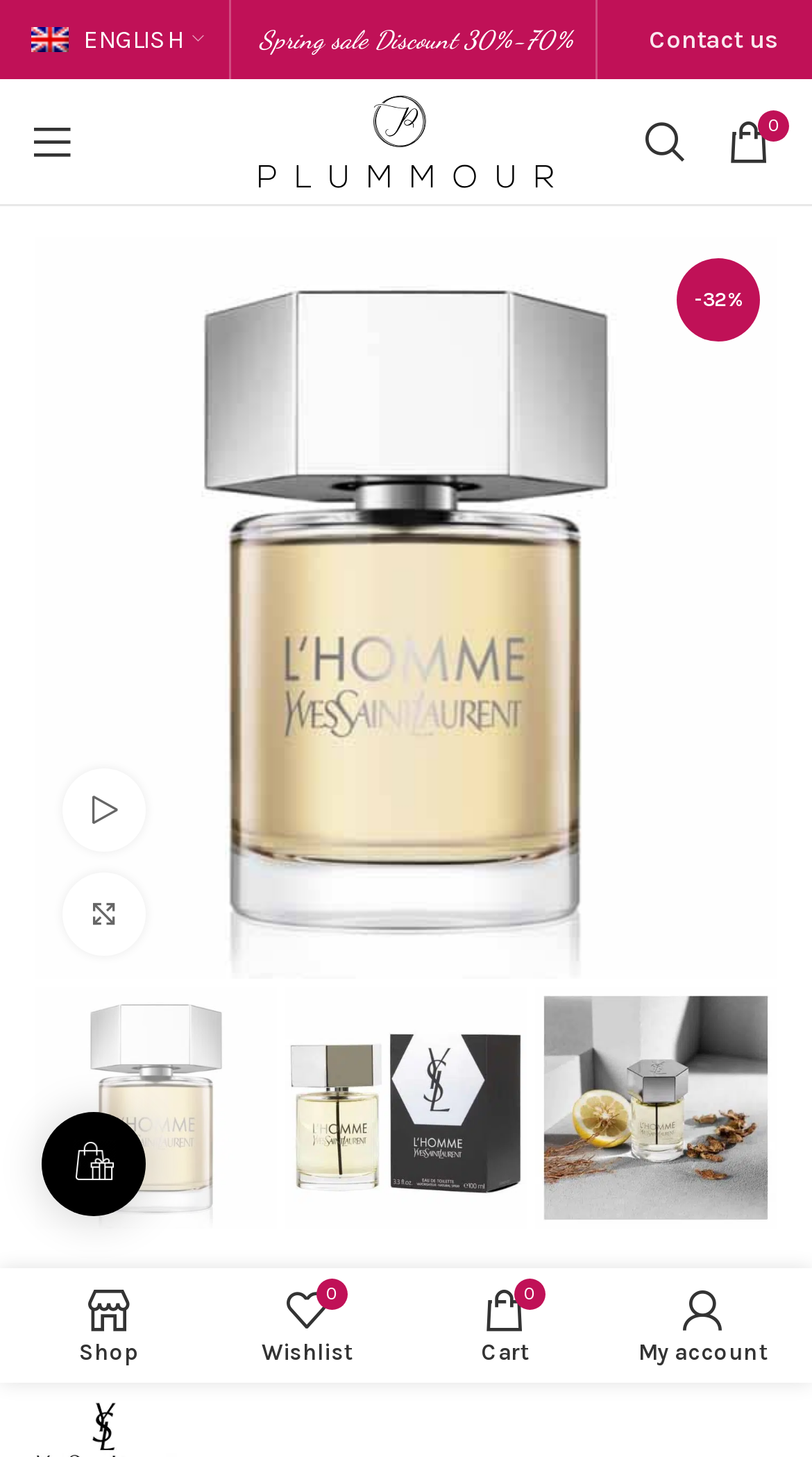Locate the bounding box coordinates of the element that should be clicked to fulfill the instruction: "Open mobile menu".

[0.013, 0.069, 0.116, 0.126]